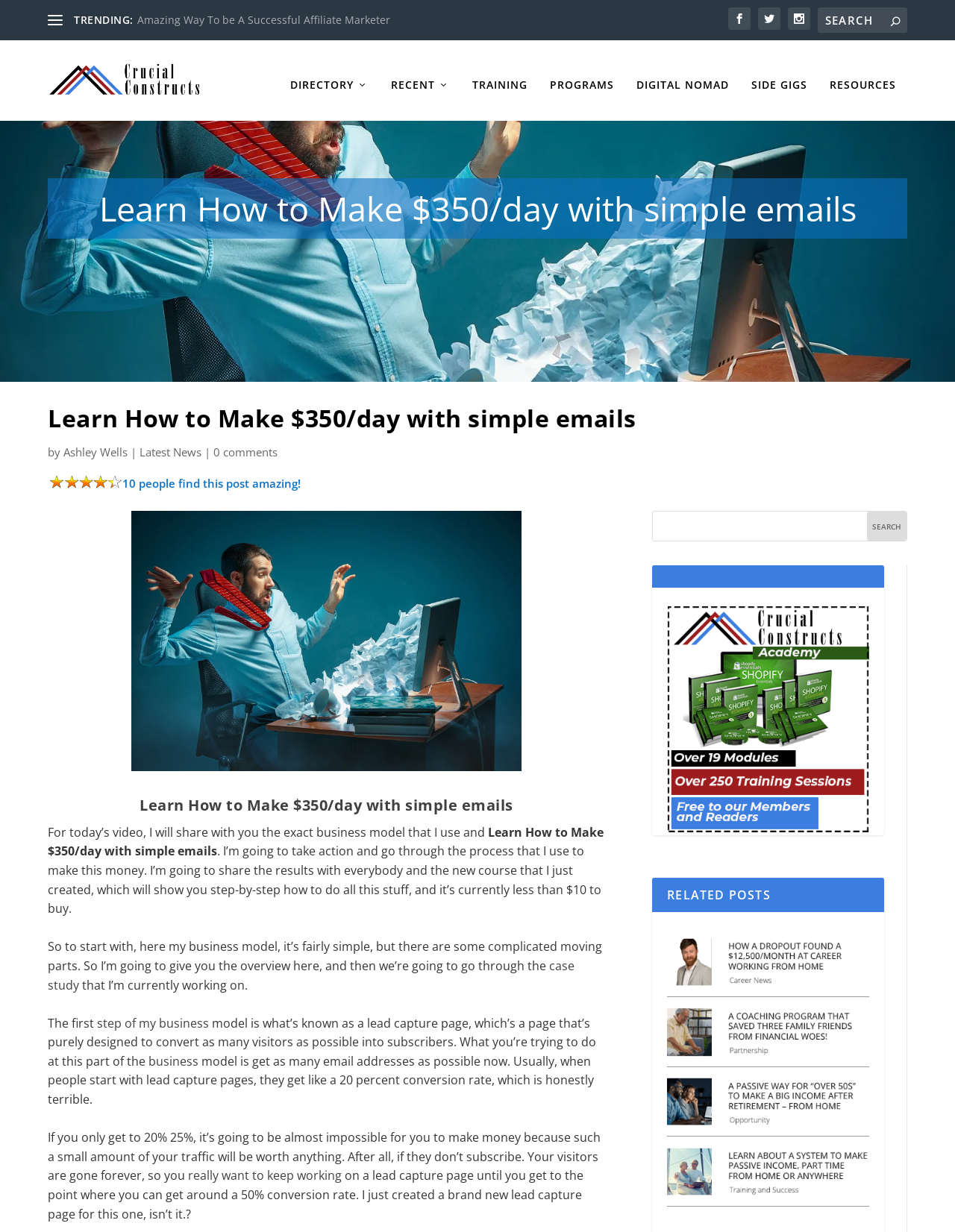Calculate the bounding box coordinates of the UI element given the description: "Recent".

[0.66, 0.146, 0.919, 0.155]